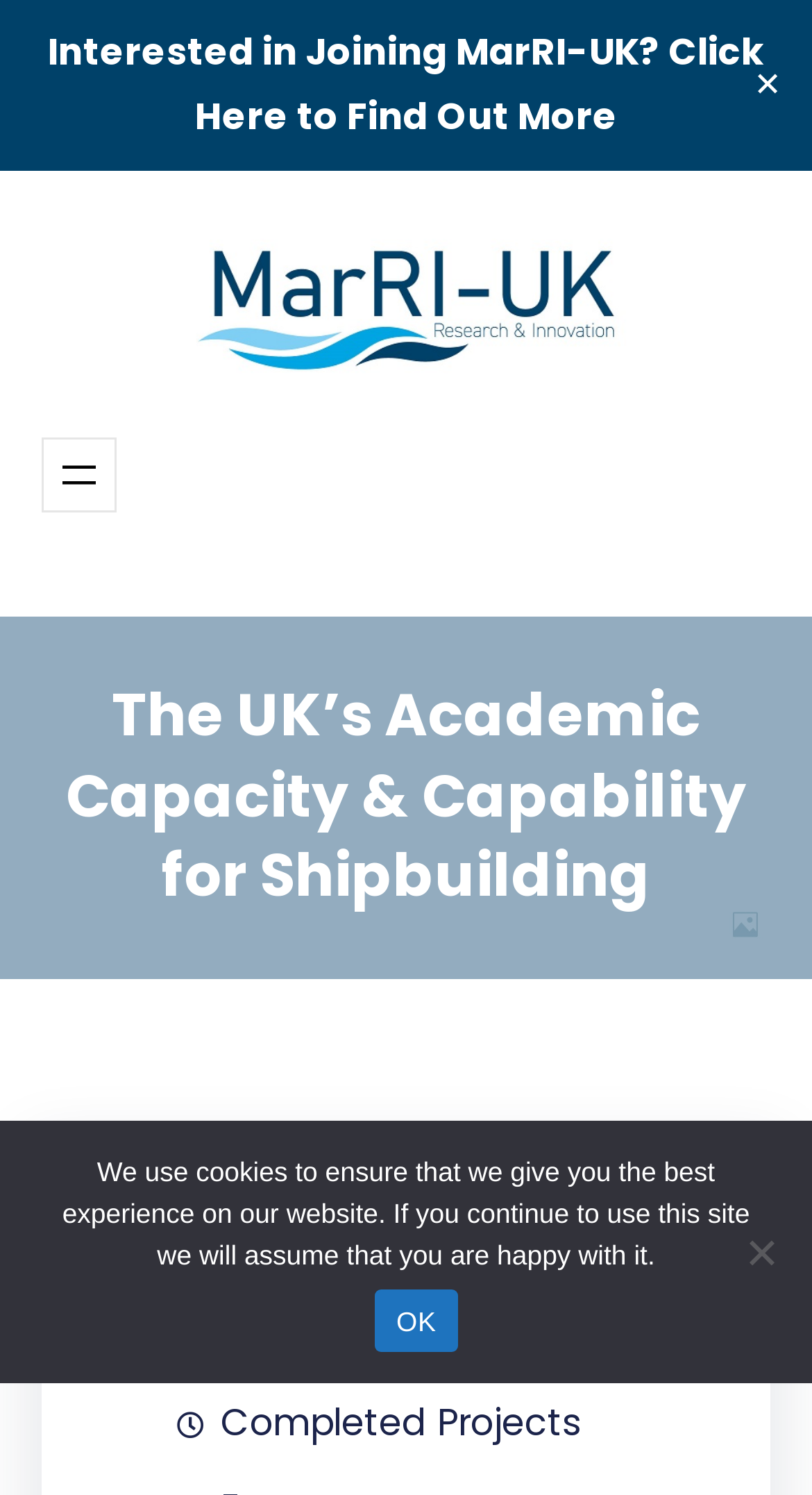Locate the bounding box for the described UI element: "OK". Ensure the coordinates are four float numbers between 0 and 1, formatted as [left, top, right, bottom].

[0.462, 0.863, 0.563, 0.904]